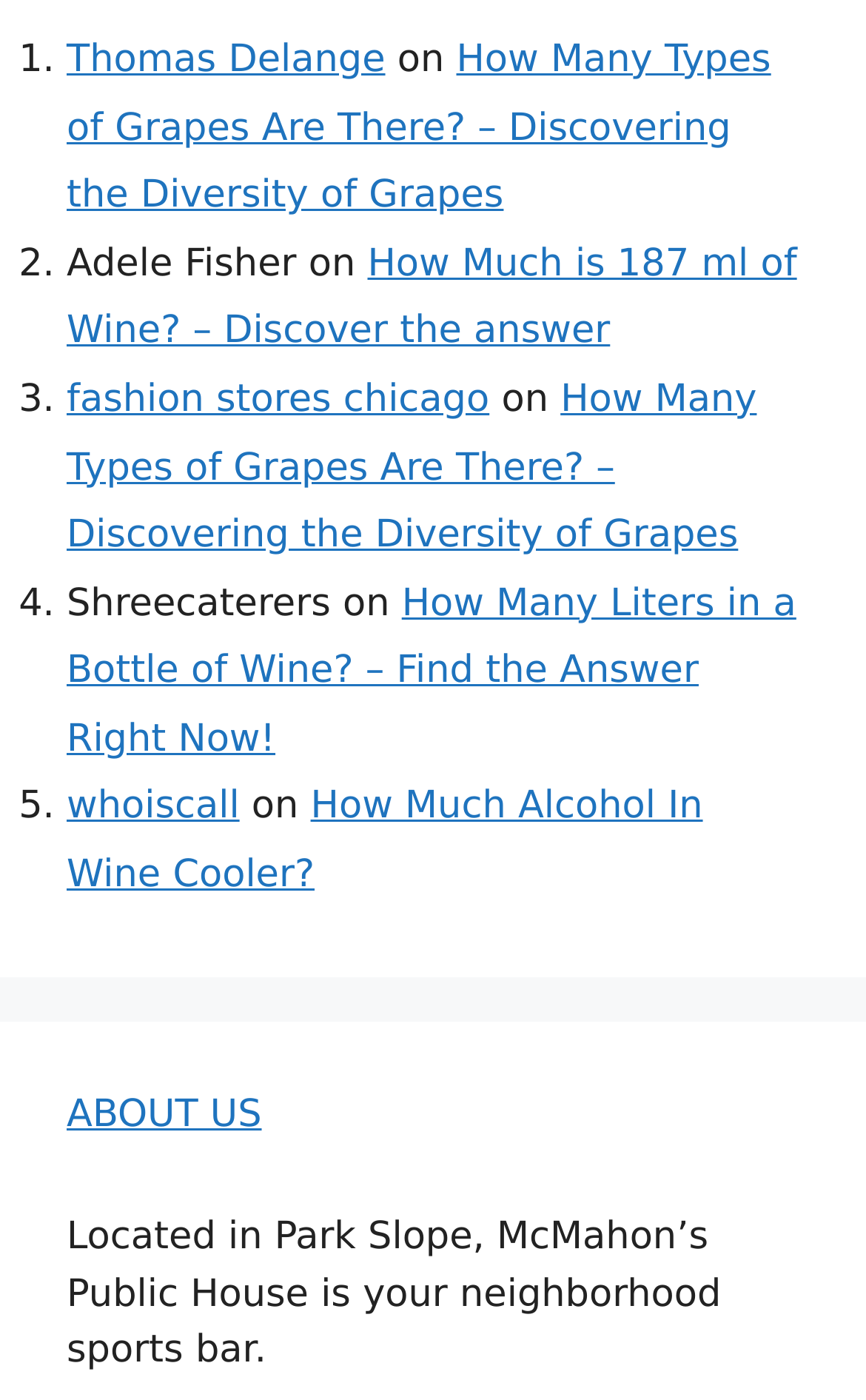Find the bounding box coordinates of the element to click in order to complete the given instruction: "Read the article about How Many Types of Grapes Are There?."

[0.077, 0.027, 0.89, 0.156]